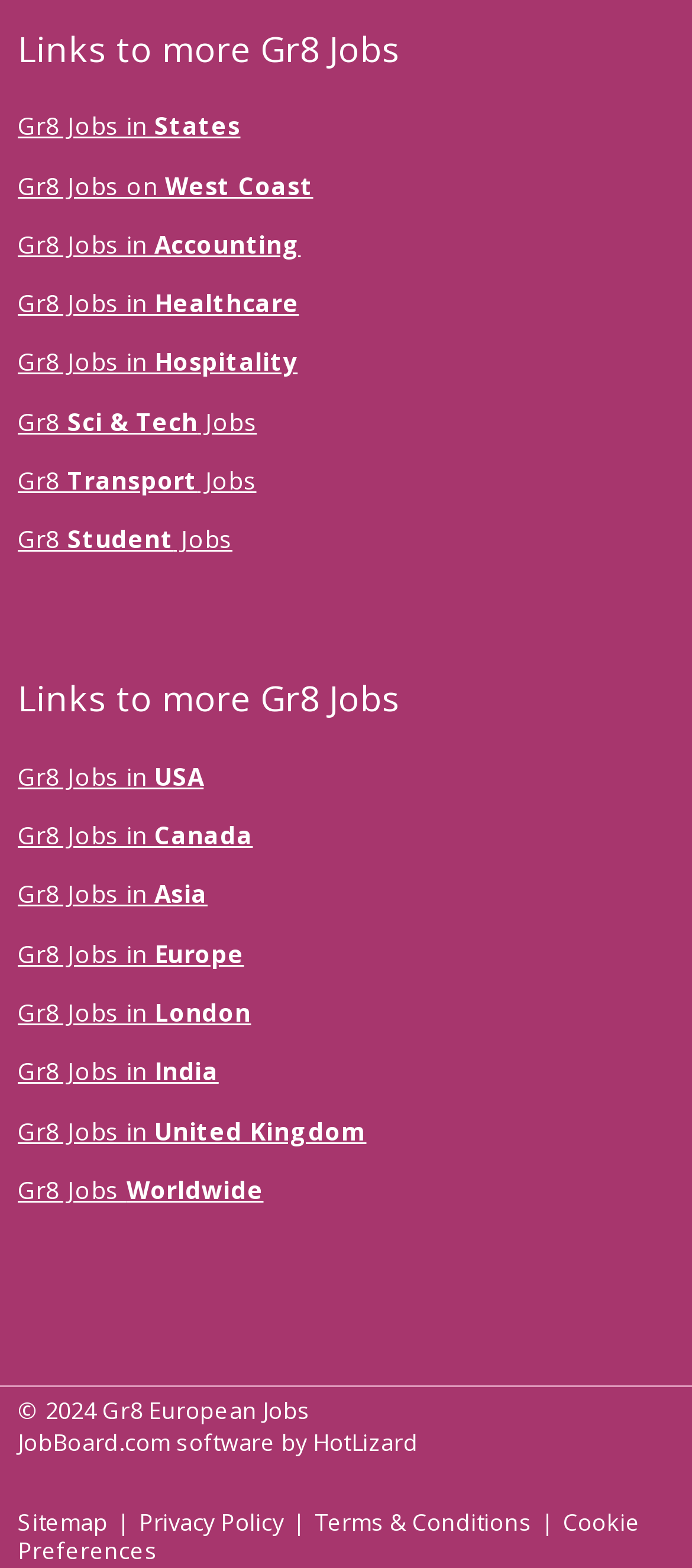Locate the bounding box coordinates of the area to click to fulfill this instruction: "check the date of the post". The bounding box should be presented as four float numbers between 0 and 1, in the order [left, top, right, bottom].

None